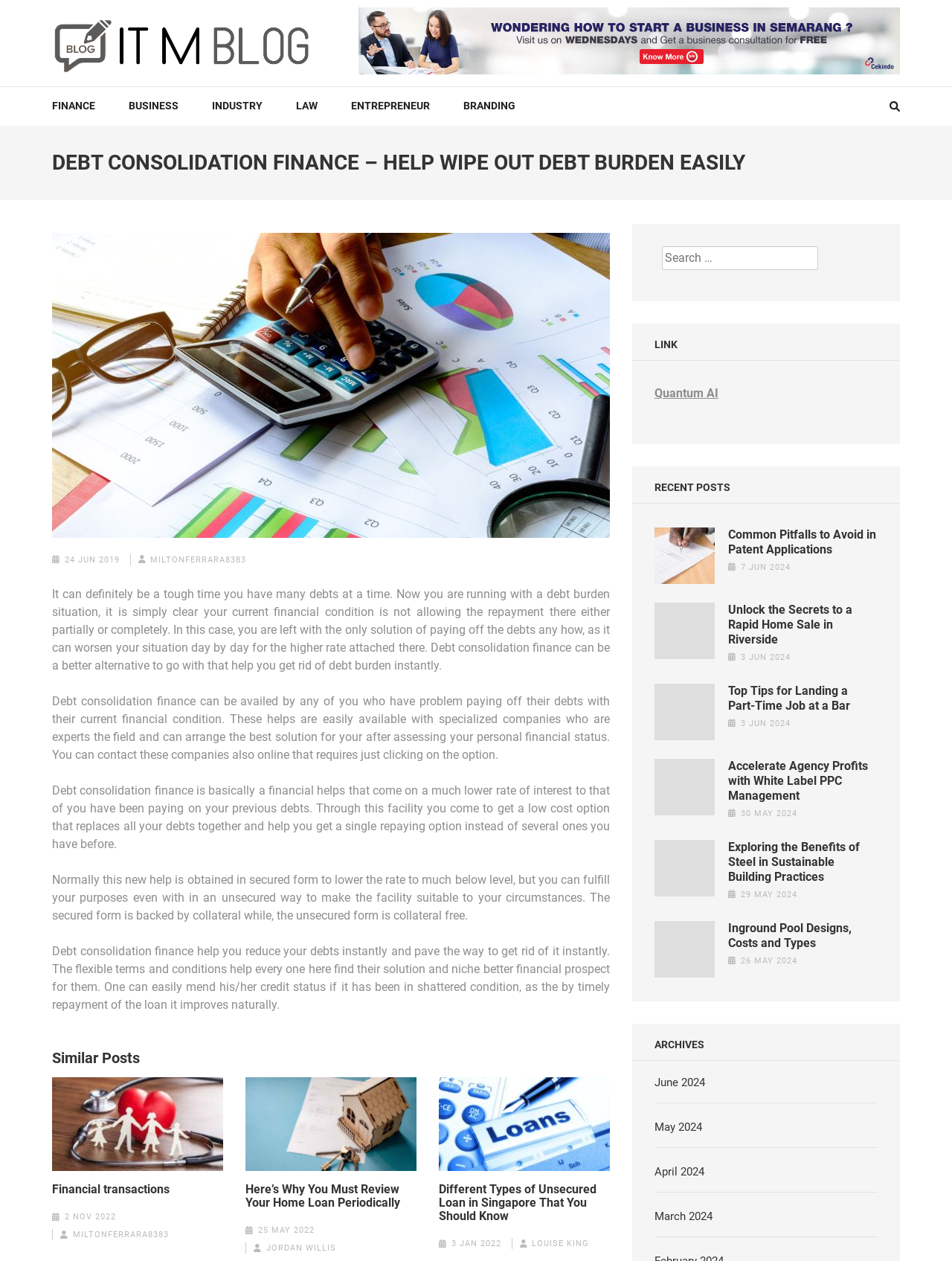What is the benefit of timely repayment of debt consolidation finance?
Provide a detailed answer to the question using information from the image.

The webpage states that timely repayment of debt consolidation finance can help improve an individual's credit status, which is essential for maintaining a good financial reputation and accessing credit in the future.